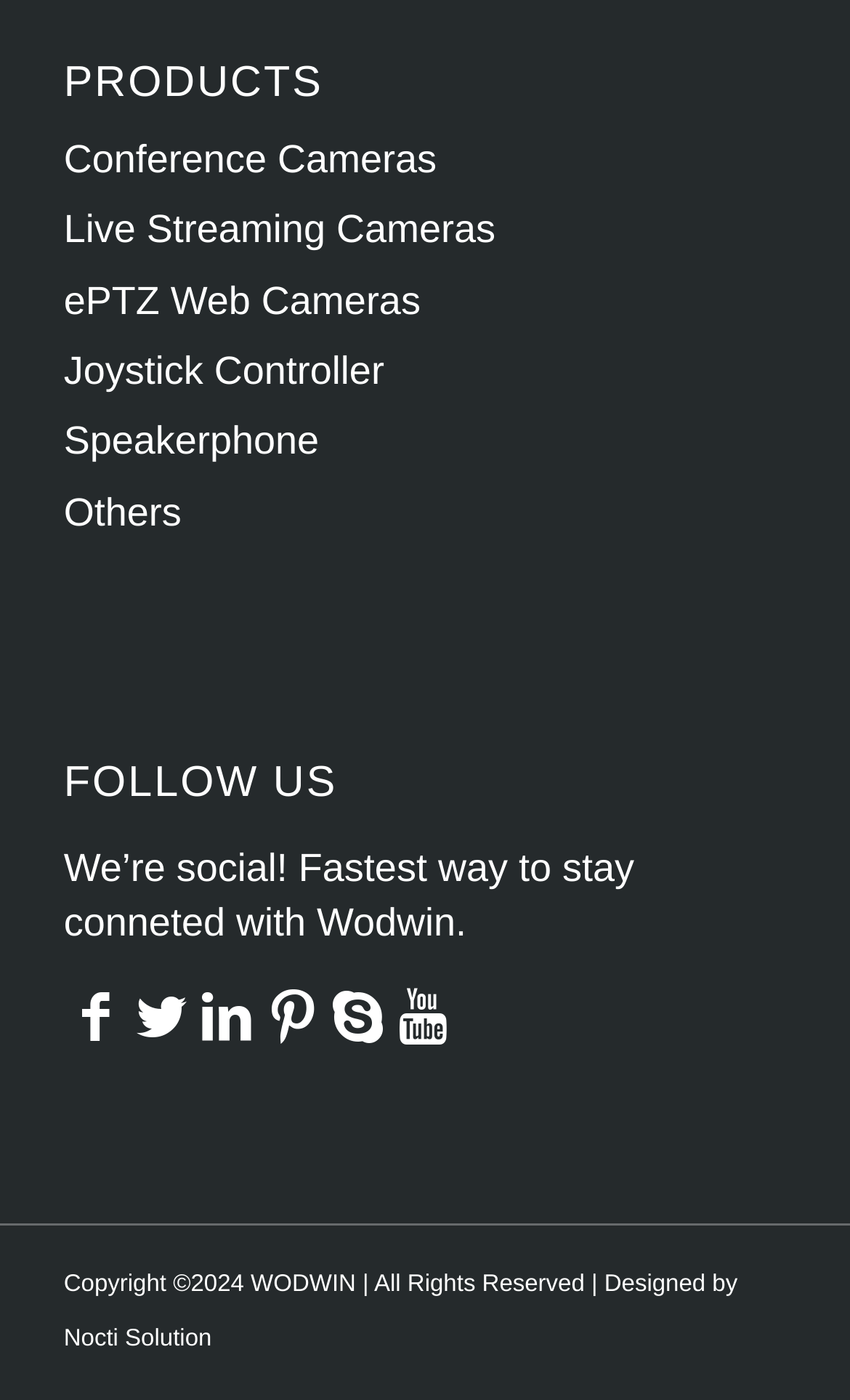Please locate the clickable area by providing the bounding box coordinates to follow this instruction: "Click the 'Get Started' link".

None